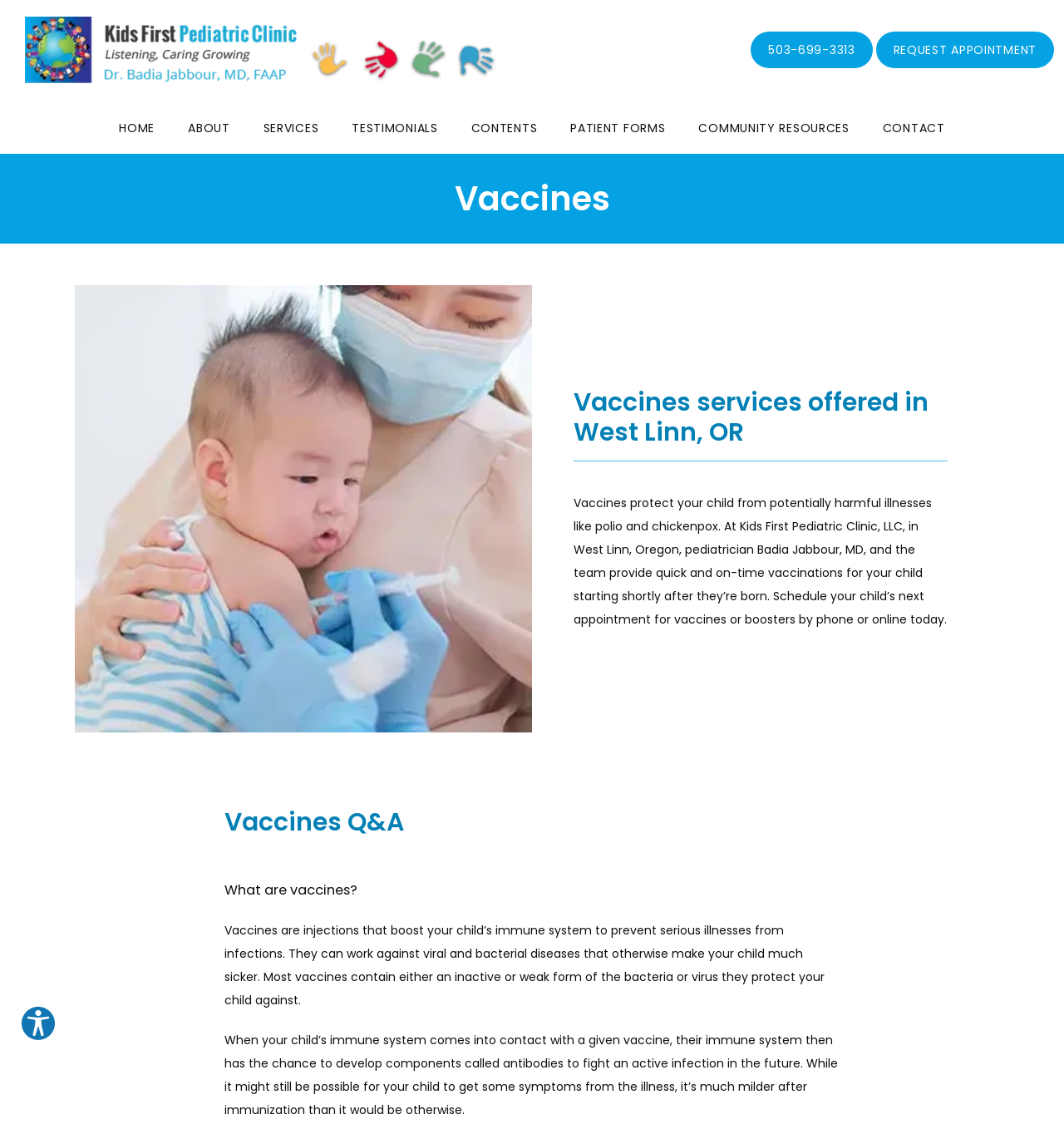Please locate the bounding box coordinates of the element's region that needs to be clicked to follow the instruction: "Click the HOME link". The bounding box coordinates should be provided as four float numbers between 0 and 1, i.e., [left, top, right, bottom].

[0.112, 0.106, 0.145, 0.12]